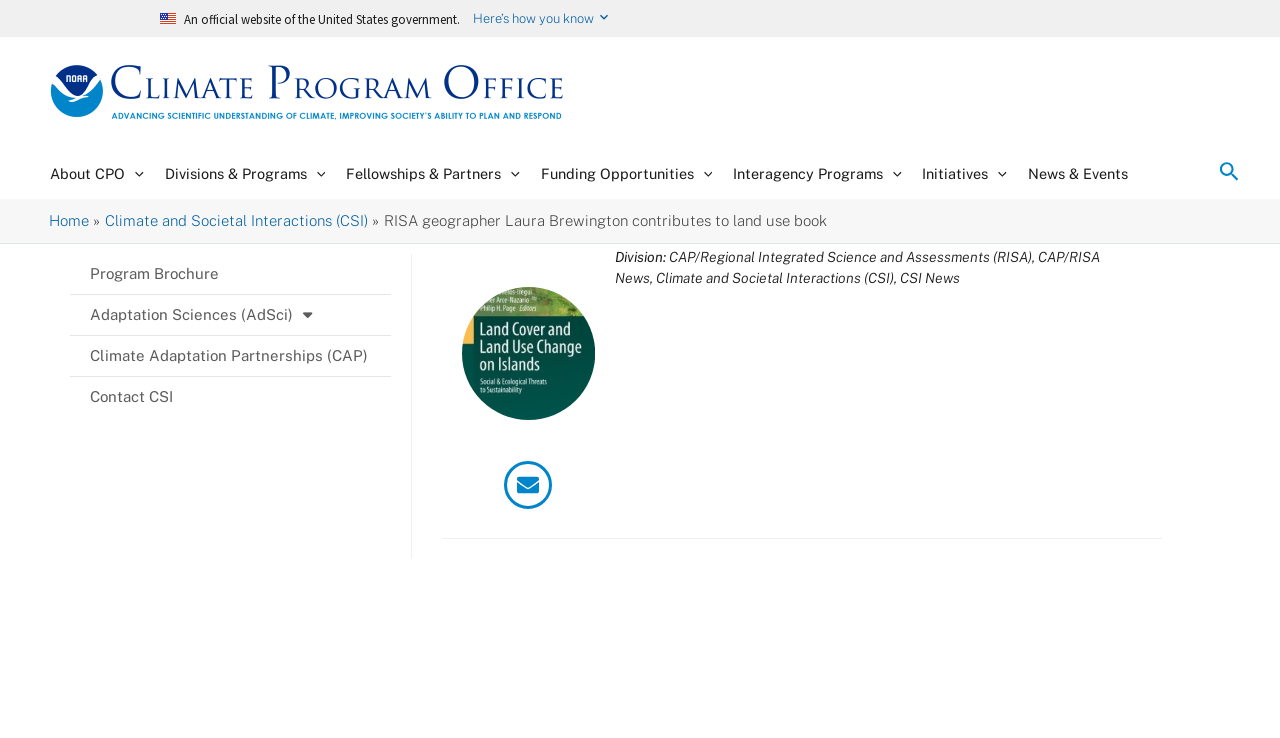Identify the bounding box coordinates of the element to click to follow this instruction: 'Click on the 'About CPO Menu Toggle' button'. Ensure the coordinates are four float values between 0 and 1, provided as [left, top, right, bottom].

[0.036, 0.211, 0.116, 0.261]